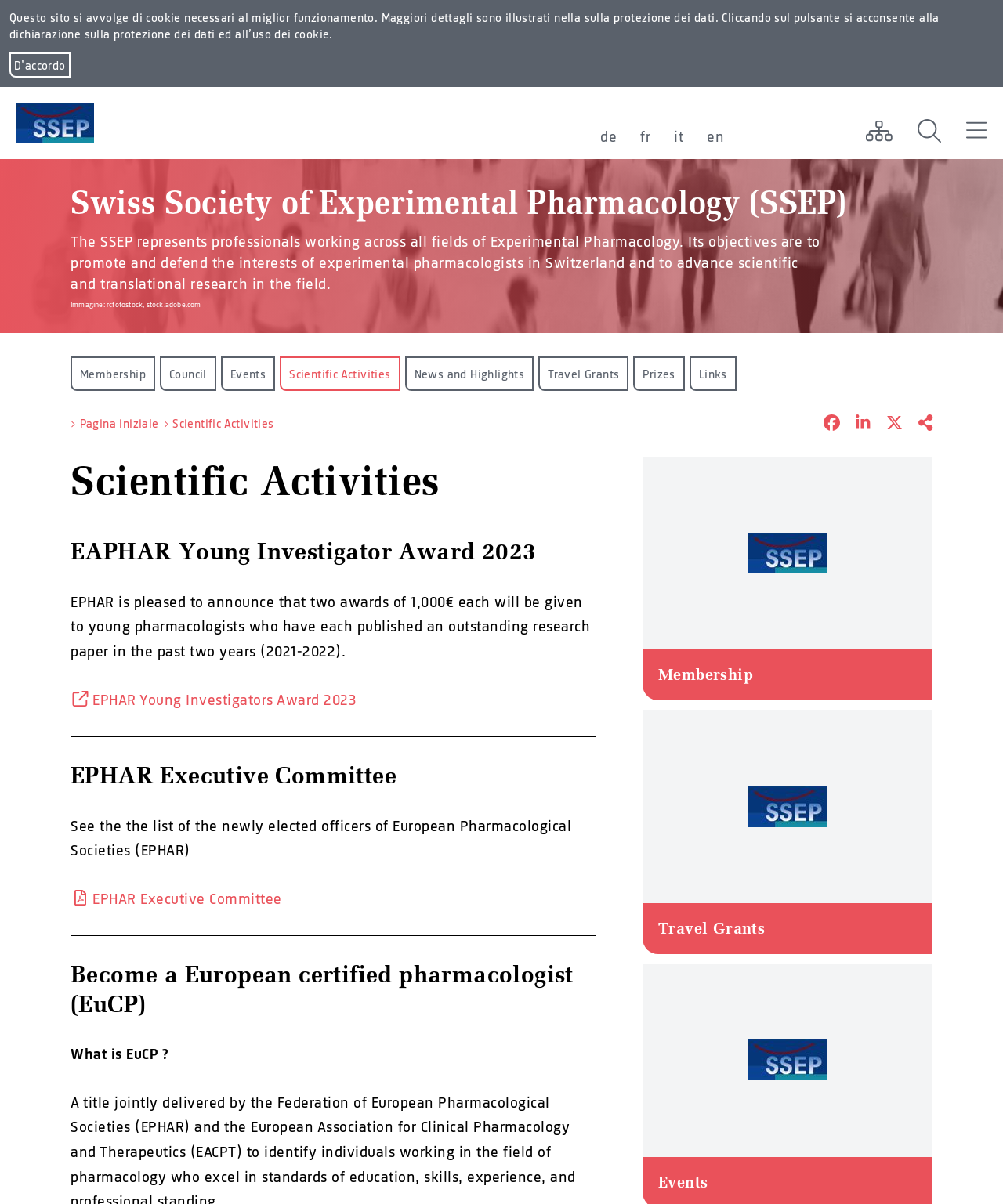Please reply with a single word or brief phrase to the question: 
What is EuCP?

European certified pharmacologist